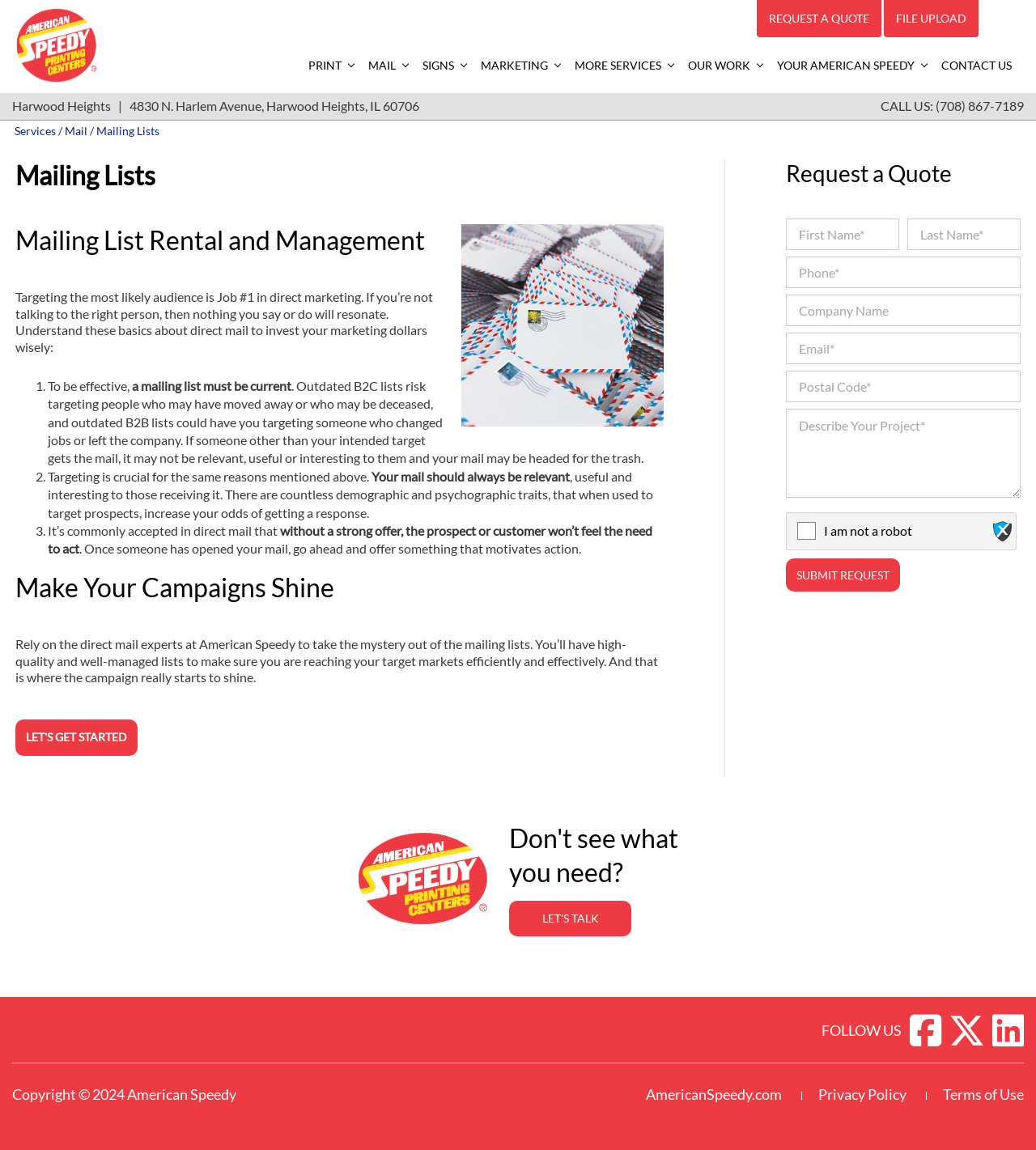Please provide a comprehensive answer to the question below using the information from the image: What is the purpose of the 'Keyword' textbox?

The 'Keyword' textbox is likely used to search for specific mailing lists, allowing users to find targeted audiences for their direct marketing campaigns.